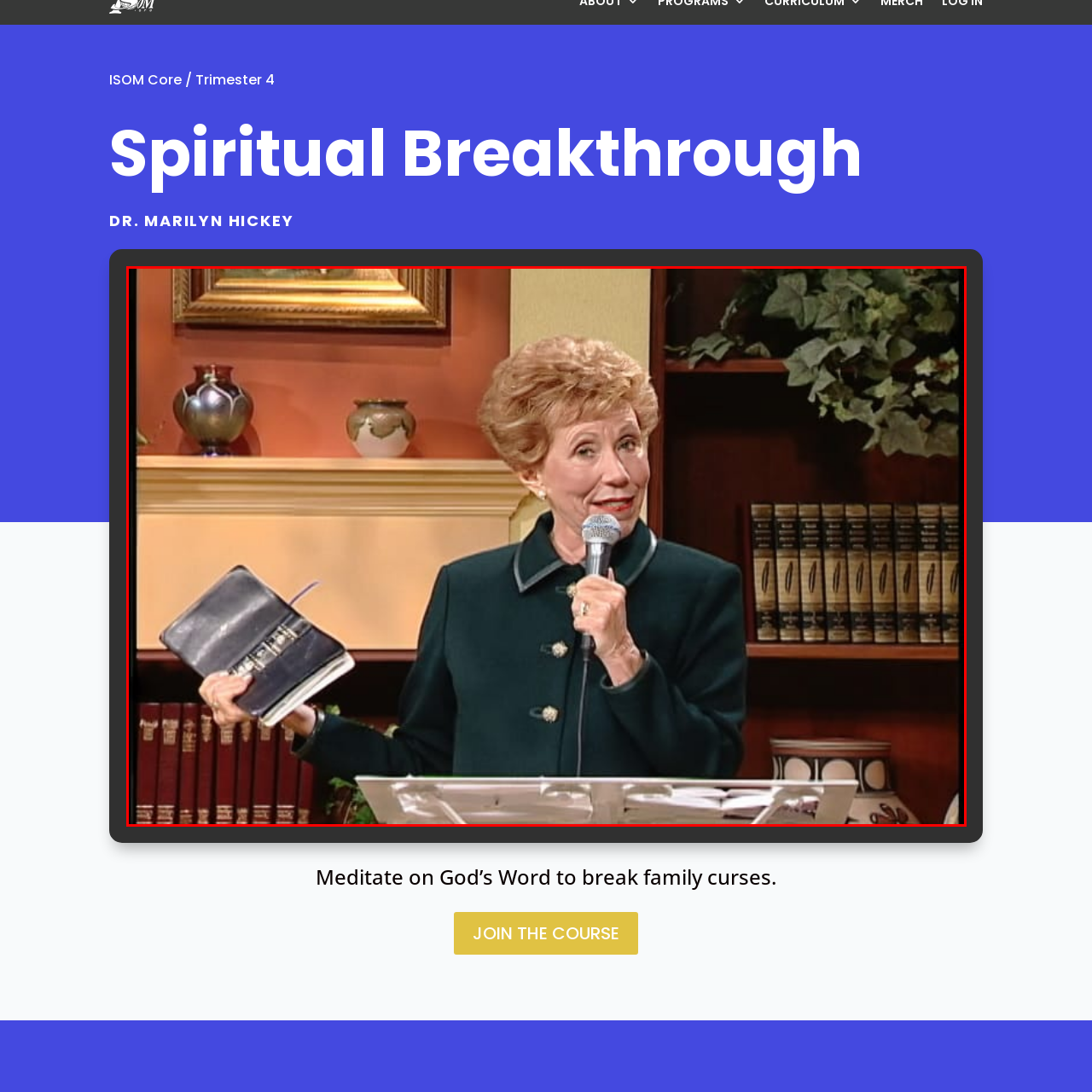Pay attention to the section outlined in red, What is the color of Dr. Hickey's jacket? 
Reply with a single word or phrase.

Dark green